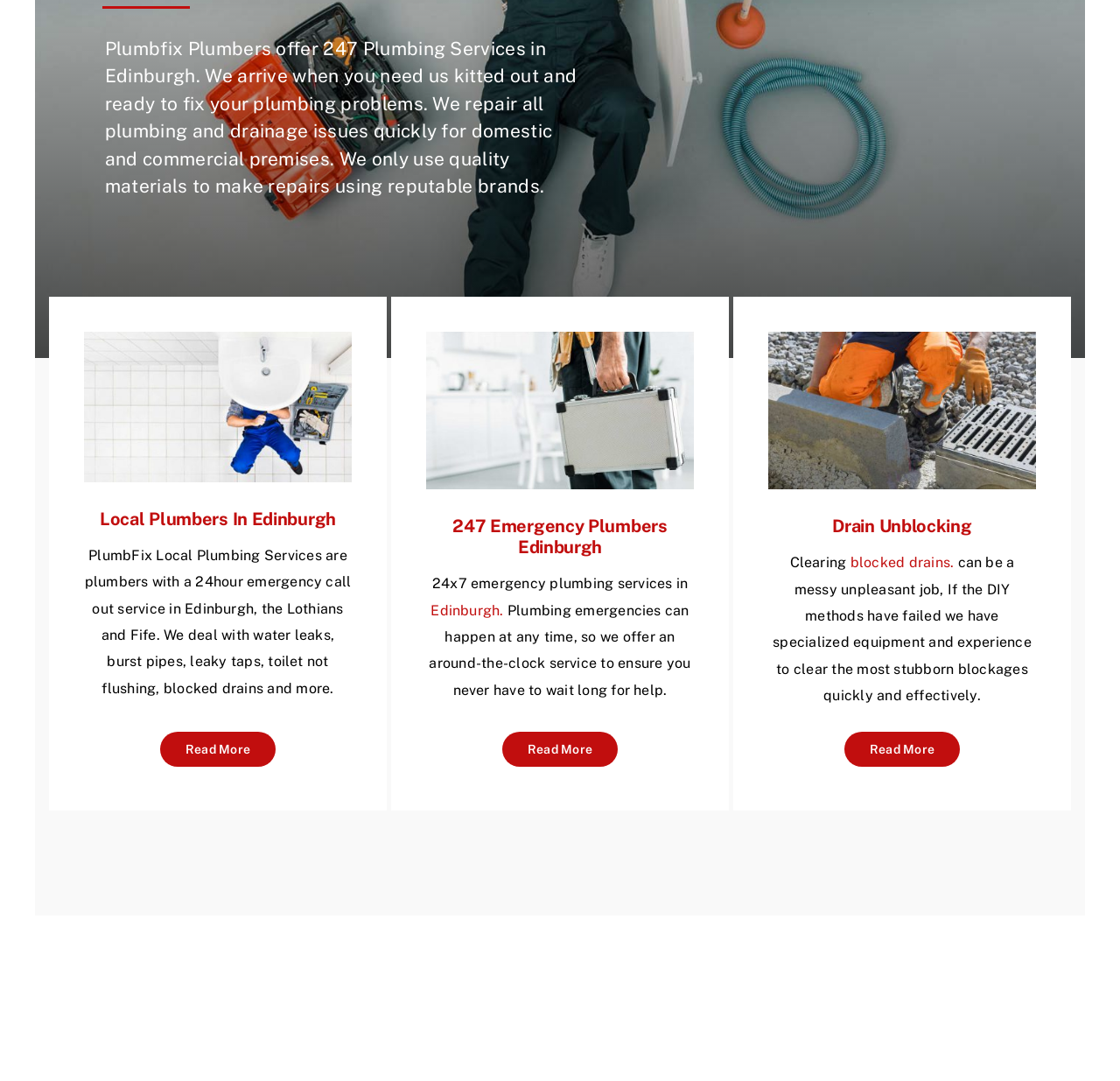Find the bounding box coordinates for the UI element that matches this description: "plumbing".

[0.094, 0.111, 0.167, 0.131]